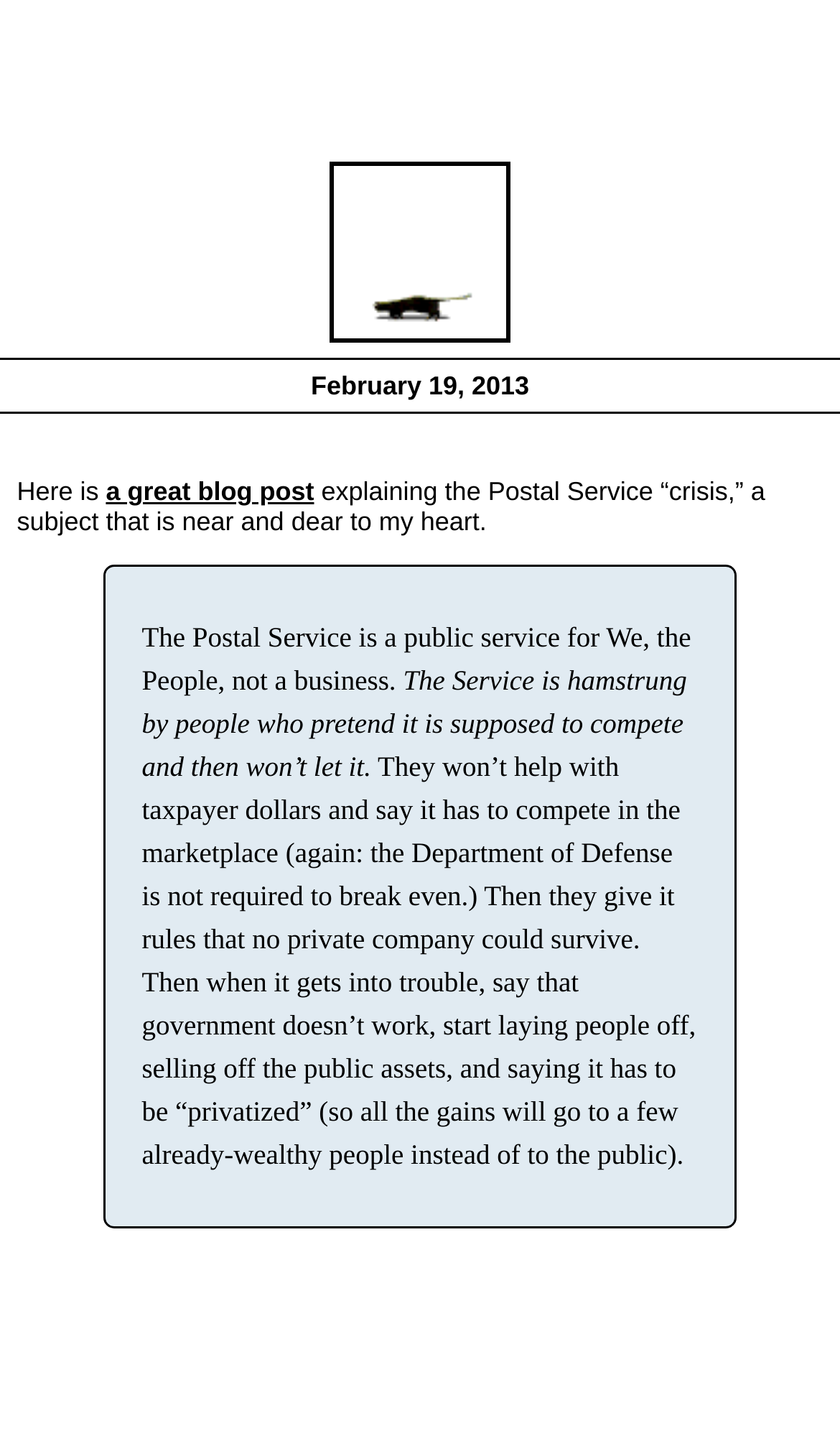Please provide a comprehensive response to the question below by analyzing the image: 
What is the main topic of the blockquote on the webpage?

The blockquote is located at the bottom of the webpage, with a bounding box of [0.123, 0.395, 0.877, 0.858]. The text within the blockquote discusses the Postal Service crisis, suggesting that this is the main topic of the blockquote.